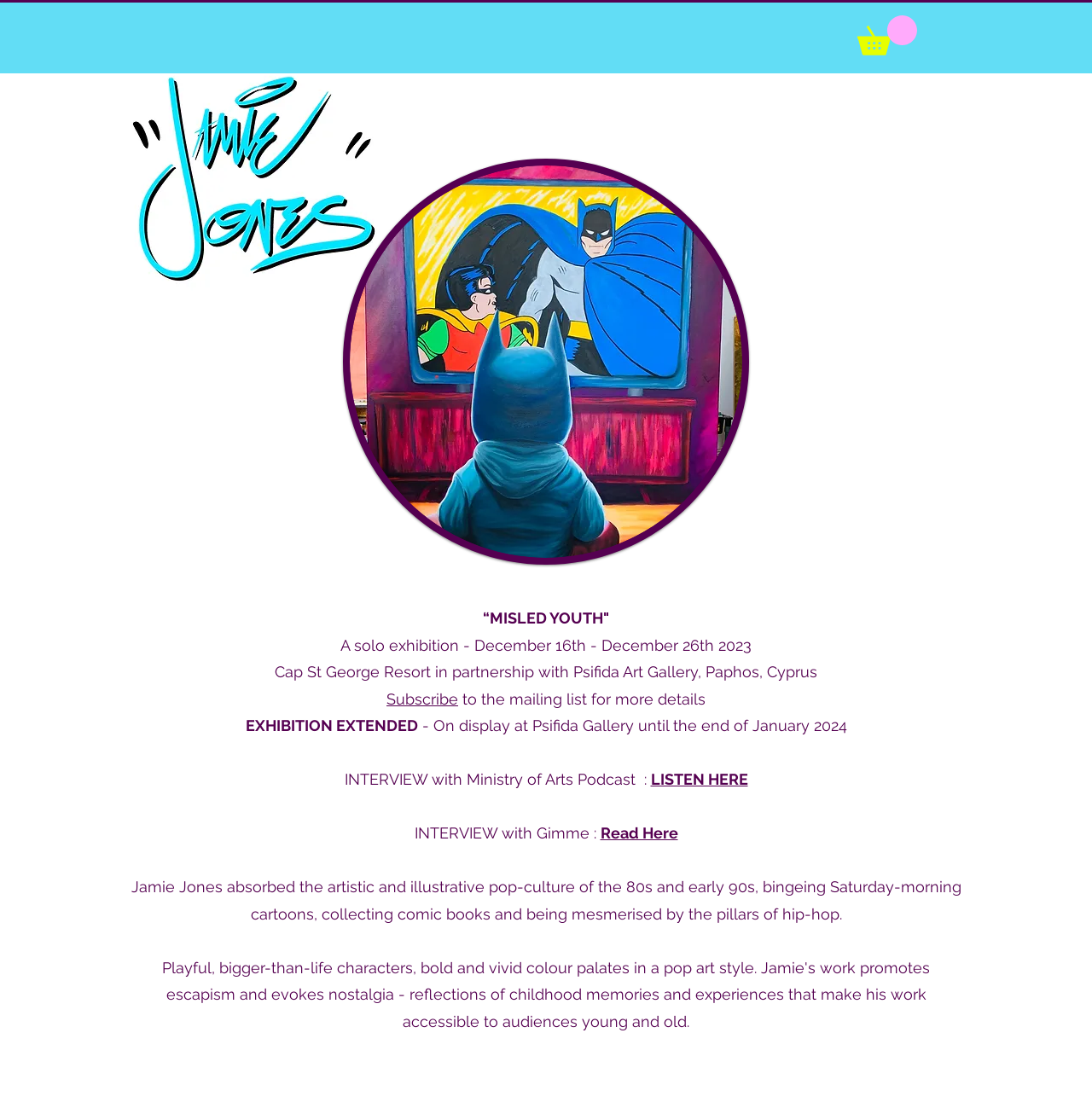Please locate the bounding box coordinates for the element that should be clicked to achieve the following instruction: "Listen to the INTERVIEW with Ministry of Arts Podcast". Ensure the coordinates are given as four float numbers between 0 and 1, i.e., [left, top, right, bottom].

[0.596, 0.692, 0.685, 0.708]